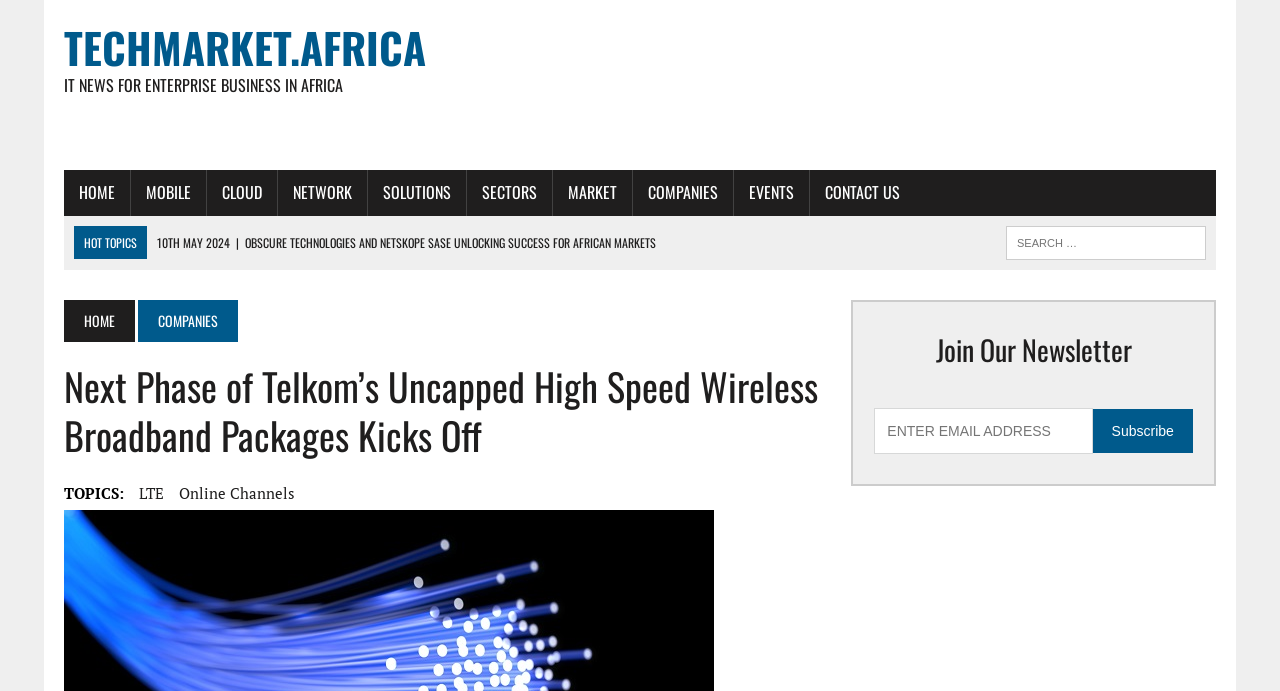What can users do with the search box?
Based on the image, please offer an in-depth response to the question.

The search box is located at the top right corner of the webpage, and it allows users to search for content on the website. Users can enter their search query in the search box and click the 'SEARCH' button to get the search results.